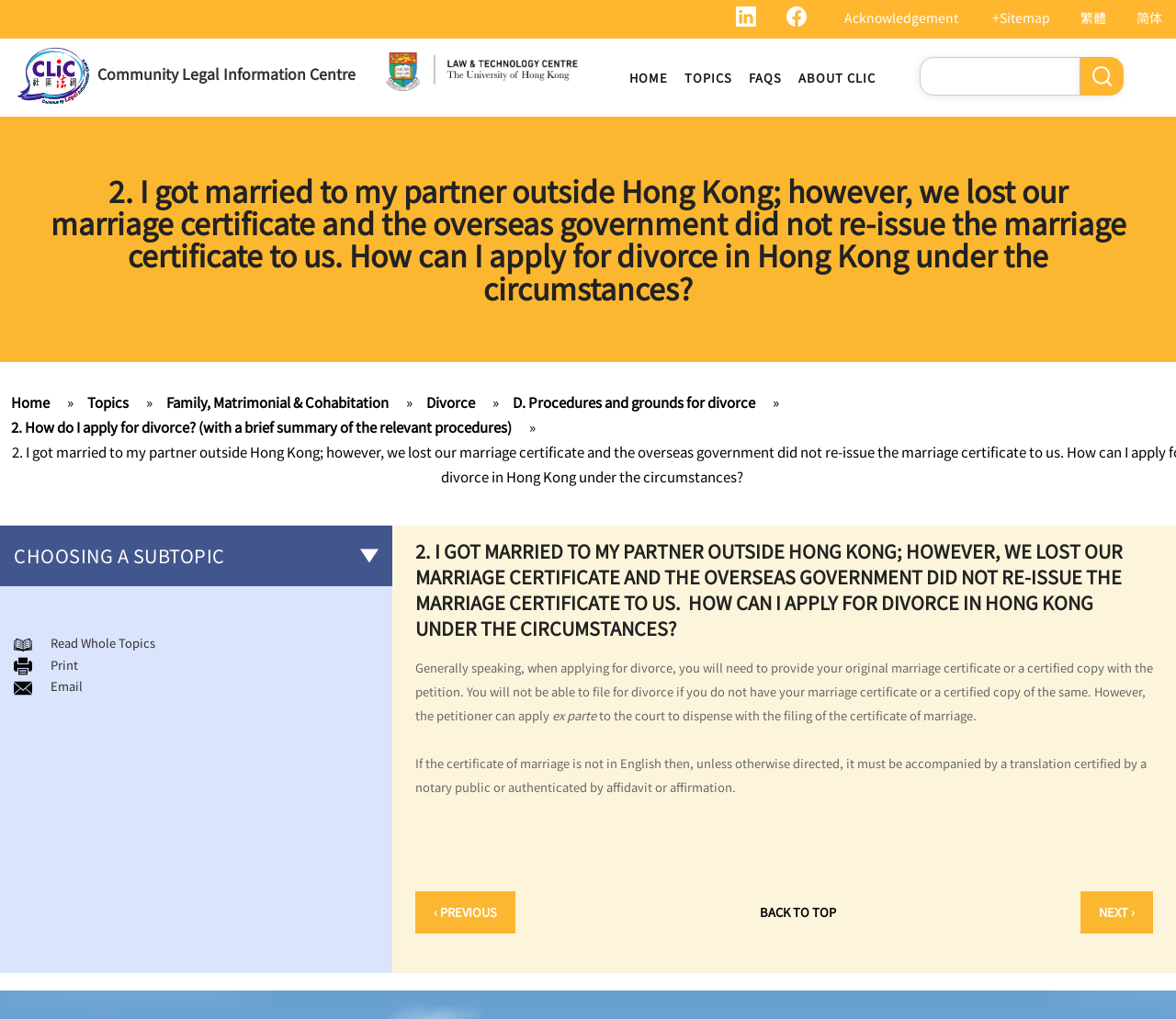Create a full and detailed caption for the entire webpage.

This webpage is about the Community Legal Information Centre (CLIC) and provides information on applying for divorce in Hong Kong. At the top of the page, there is a logo and a navigation menu with links to "HOME", "TOPICS", "FAQS", and "ABOUT CLIC". Below the navigation menu, there is a search bar with a "Search" button.

The main content of the page is divided into two sections. On the left side, there is a list of subtopics related to marriage and cohabitant issues, including links to "Marriage and cohabitant issues", "An overview", "Types of marriages in Hong Kong", and more. On the right side, there is an article with a heading that matches the meta description, which discusses the procedures and grounds for divorce in Hong Kong.

The article explains that when applying for divorce, one needs to provide the original marriage certificate or a certified copy, and that the petitioner can apply to the court to dispense with the filing of the certificate of marriage if it is not available. The article also mentions that if the certificate of marriage is not in English, it must be accompanied by a translation certified by a notary public or authenticated by affidavit or affirmation.

At the bottom of the article, there are links to "‹ PREVIOUS", "BACK TO TOP", and "NEXT ›". There are also links to "Read Whole Topics", "Print", and "Email" on the right side of the page.